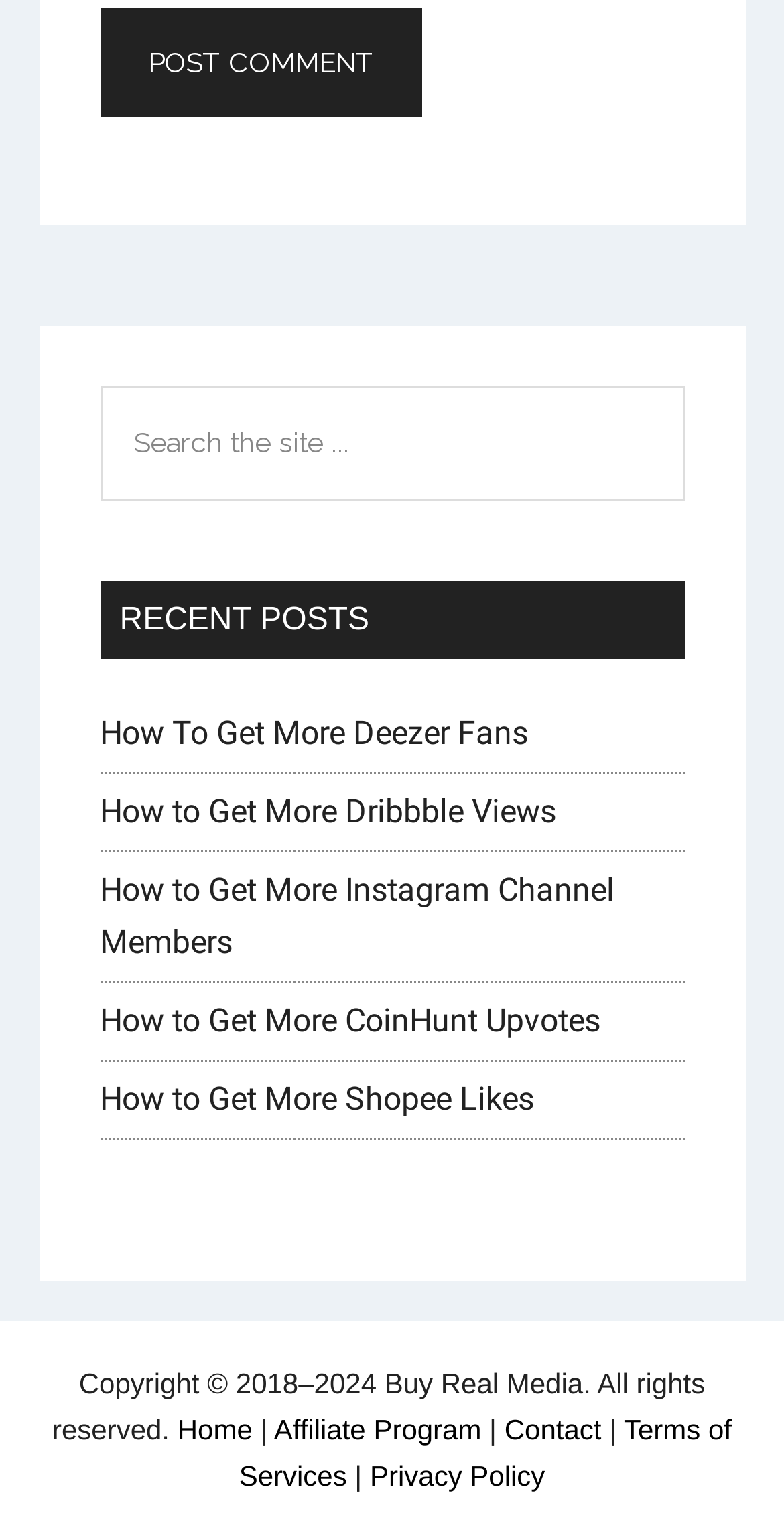Specify the bounding box coordinates of the element's region that should be clicked to achieve the following instruction: "Search the site". The bounding box coordinates consist of four float numbers between 0 and 1, in the format [left, top, right, bottom].

[0.127, 0.251, 0.873, 0.325]